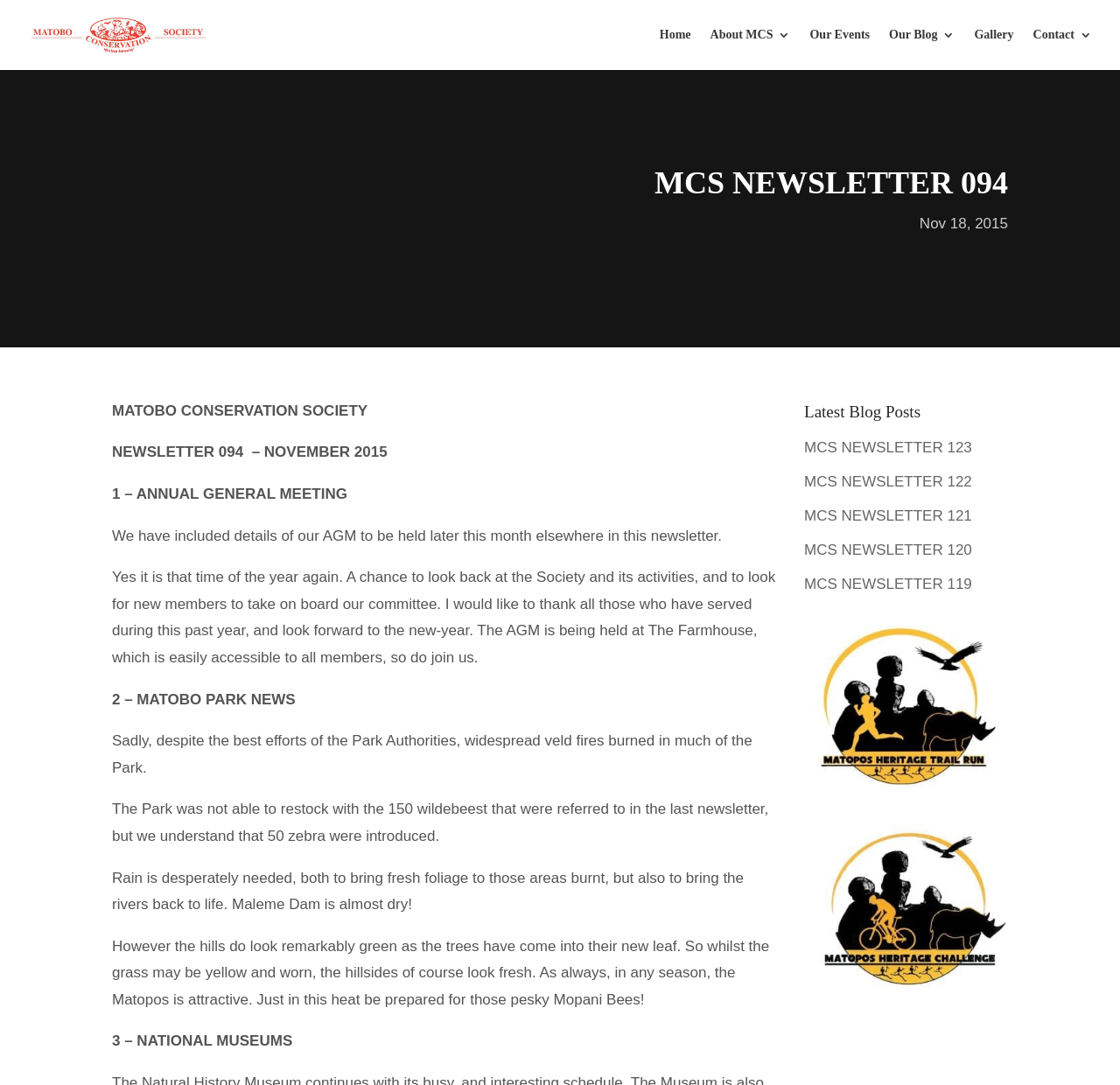From the element description: "Contact Us", extract the bounding box coordinates of the UI element. The coordinates should be expressed as four float numbers between 0 and 1, in the order [left, top, right, bottom].

None